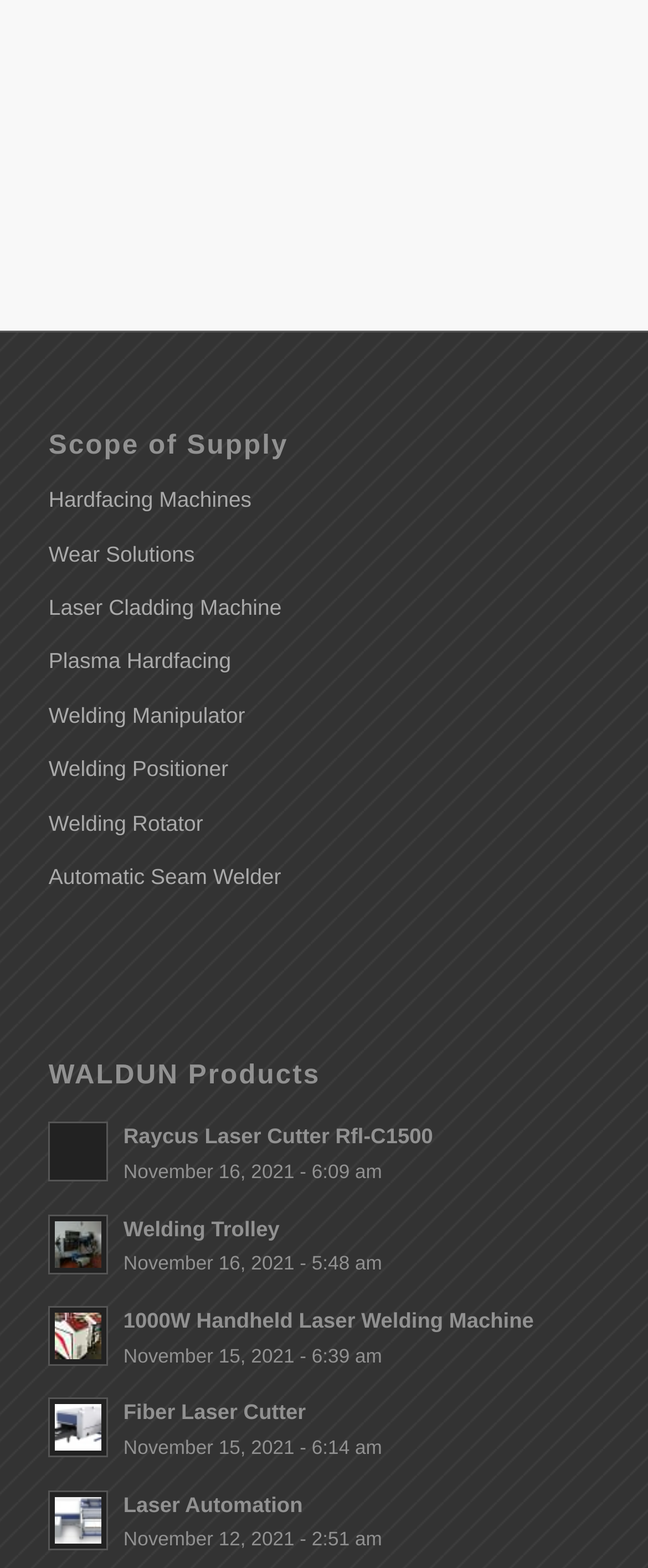What type of products are listed under WALDUN Products?
Based on the image, give a one-word or short phrase answer.

Laser cutting sources, welding machines, etc.